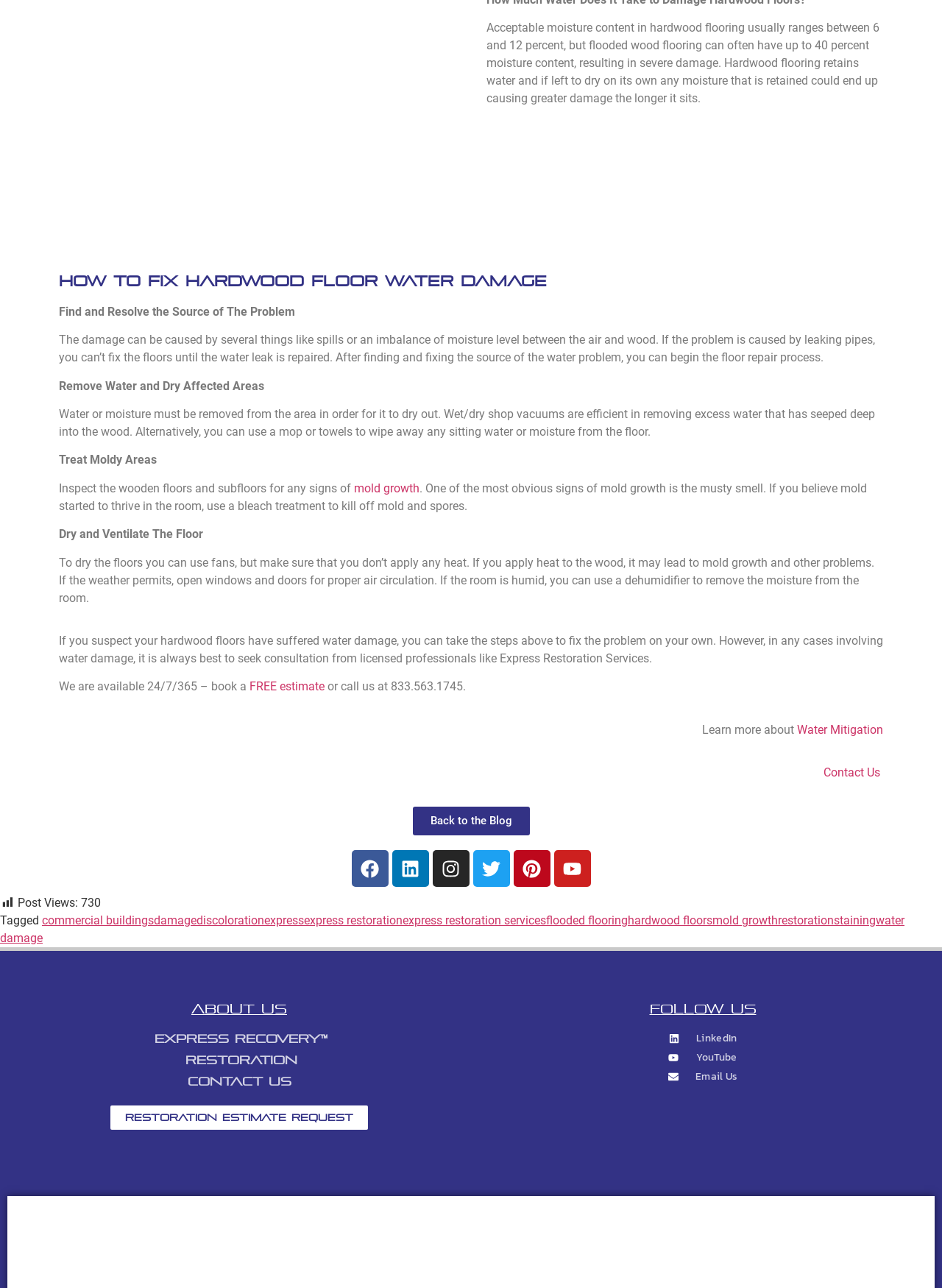Extract the bounding box coordinates for the described element: "Back to the Blog". The coordinates should be represented as four float numbers between 0 and 1: [left, top, right, bottom].

[0.438, 0.627, 0.562, 0.649]